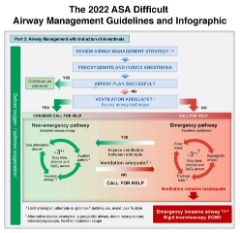Respond to the question below with a single word or phrase:
What is the purpose of the flowcharts in the infographic?

Guide decision-making